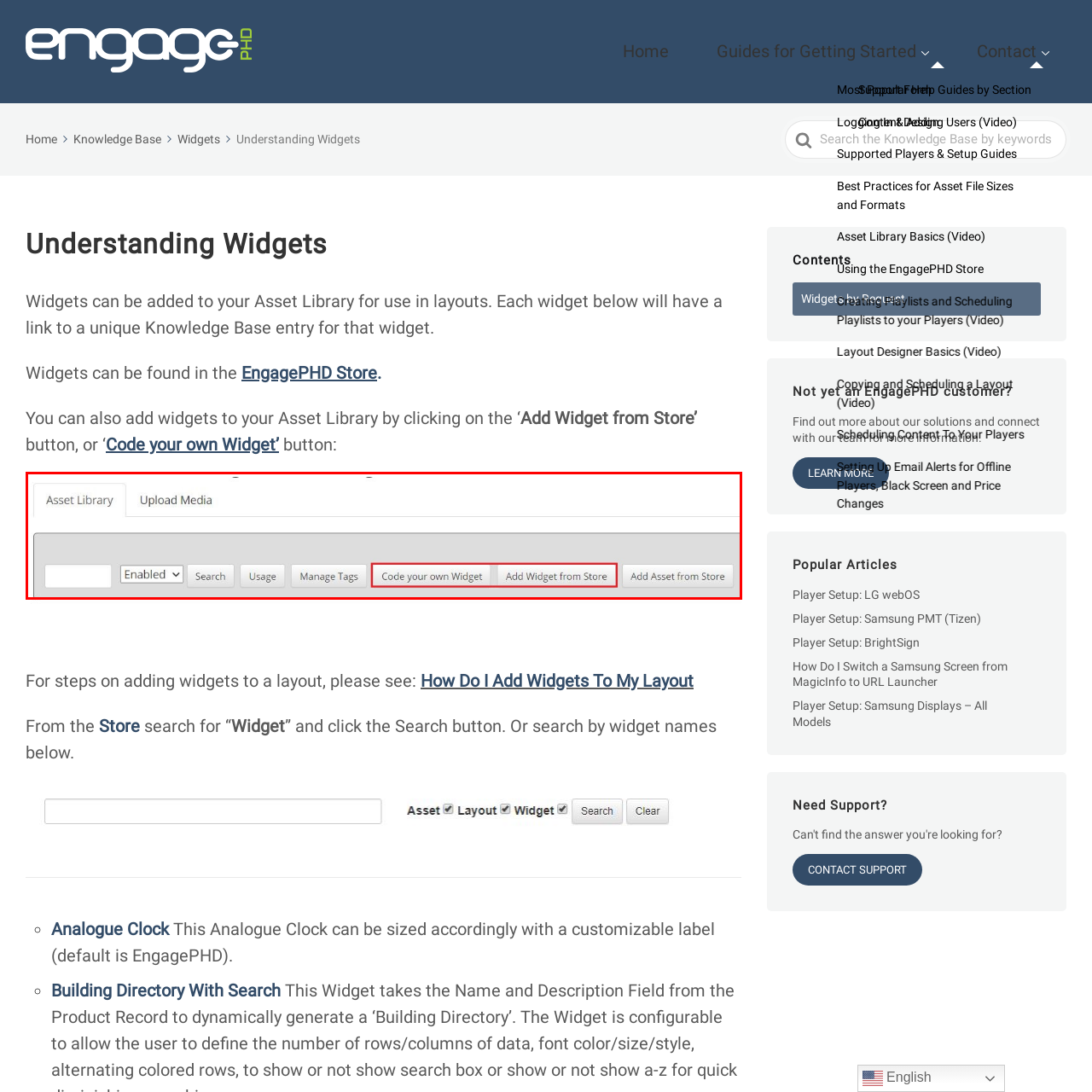Pay attention to the section of the image delineated by the white outline and provide a detailed response to the subsequent question, based on your observations: 
What is the purpose of the dropdown menu?

The dropdown menu labeled 'Enabled' facilitates a user-friendly experience by allowing users to enable or disable certain options, making it easier to manage and add widgets in the Asset Library.